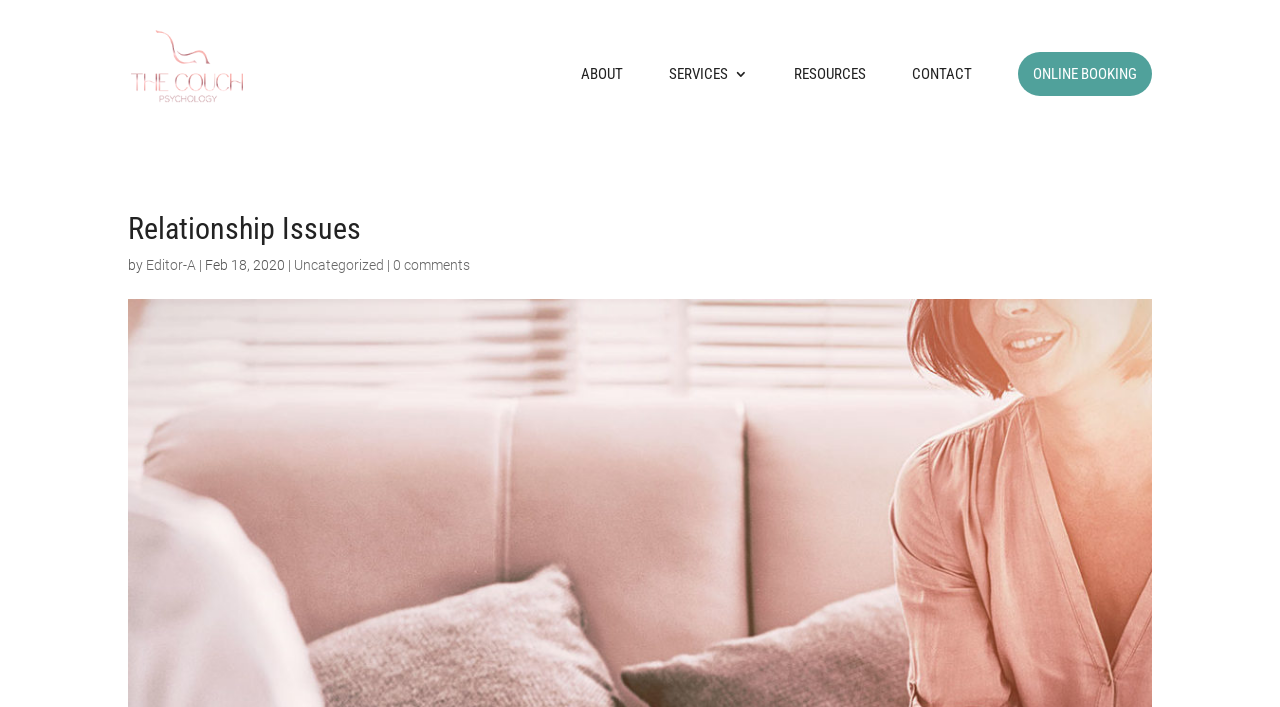Determine the bounding box coordinates of the region to click in order to accomplish the following instruction: "view the SERVICES page". Provide the coordinates as four float numbers between 0 and 1, specifically [left, top, right, bottom].

[0.523, 0.095, 0.584, 0.188]